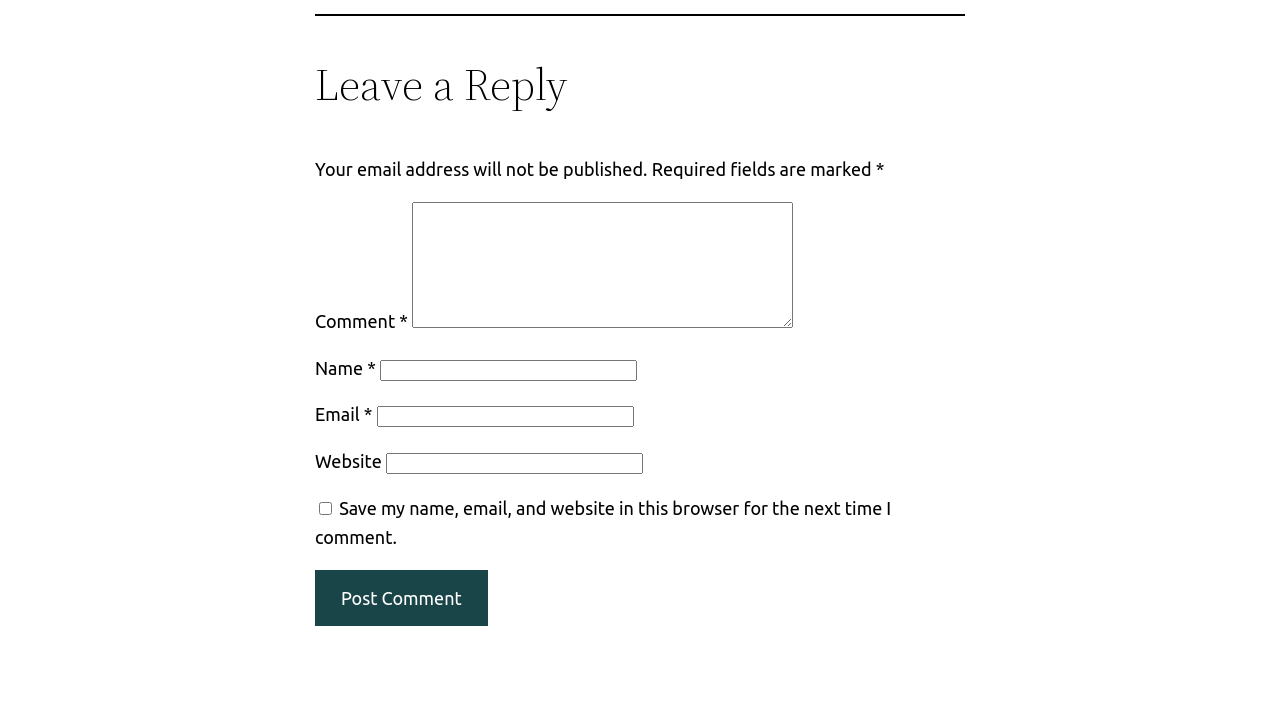What is required to submit a comment?
Provide a detailed and extensive answer to the question.

I can see that the form fields for Name, Email, and Comment are marked as required, indicated by the '*' symbol. This implies that users must enter these fields to submit a comment.